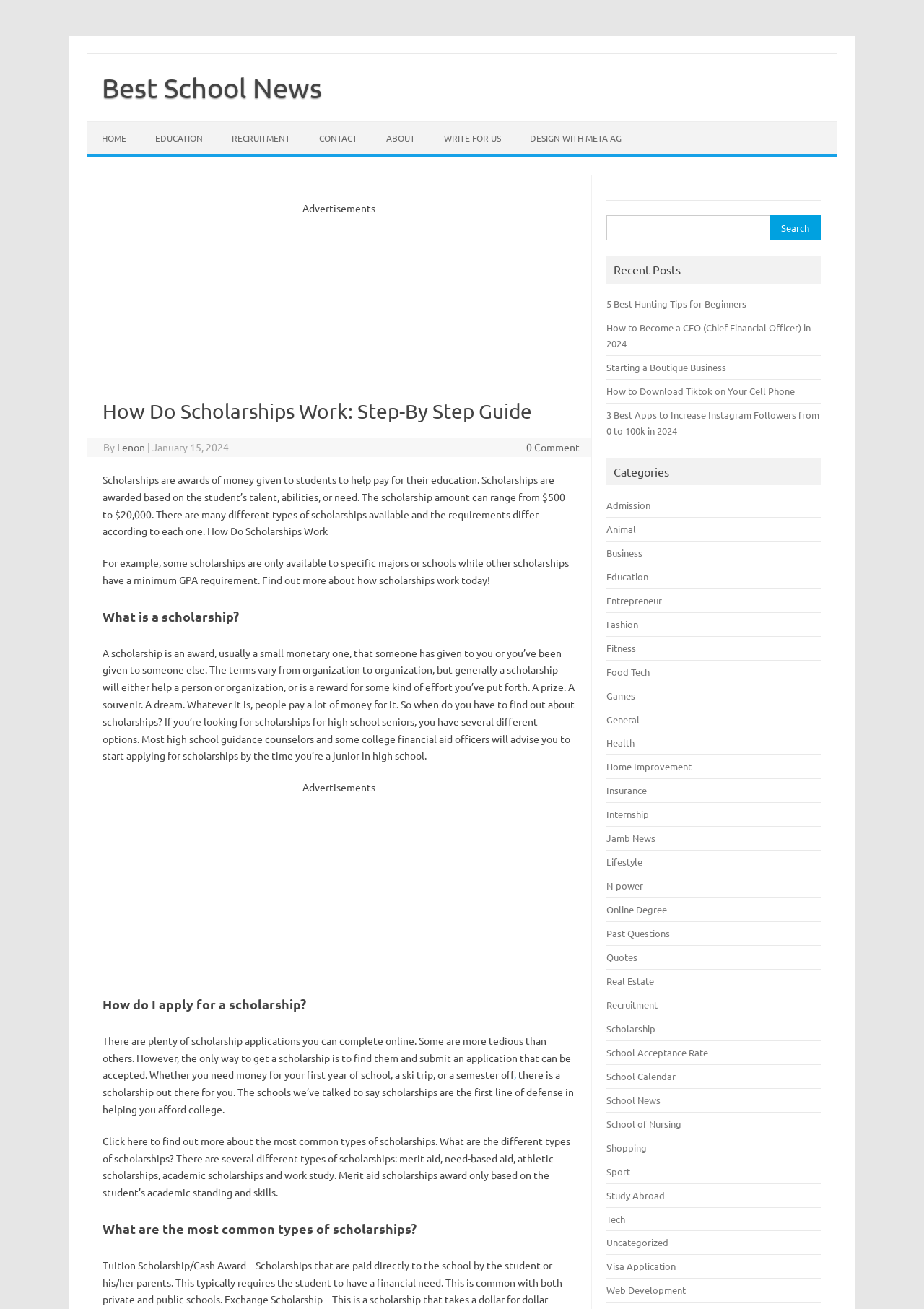Locate the primary headline on the webpage and provide its text.

How Do Scholarships Work: Step-By Step Guide